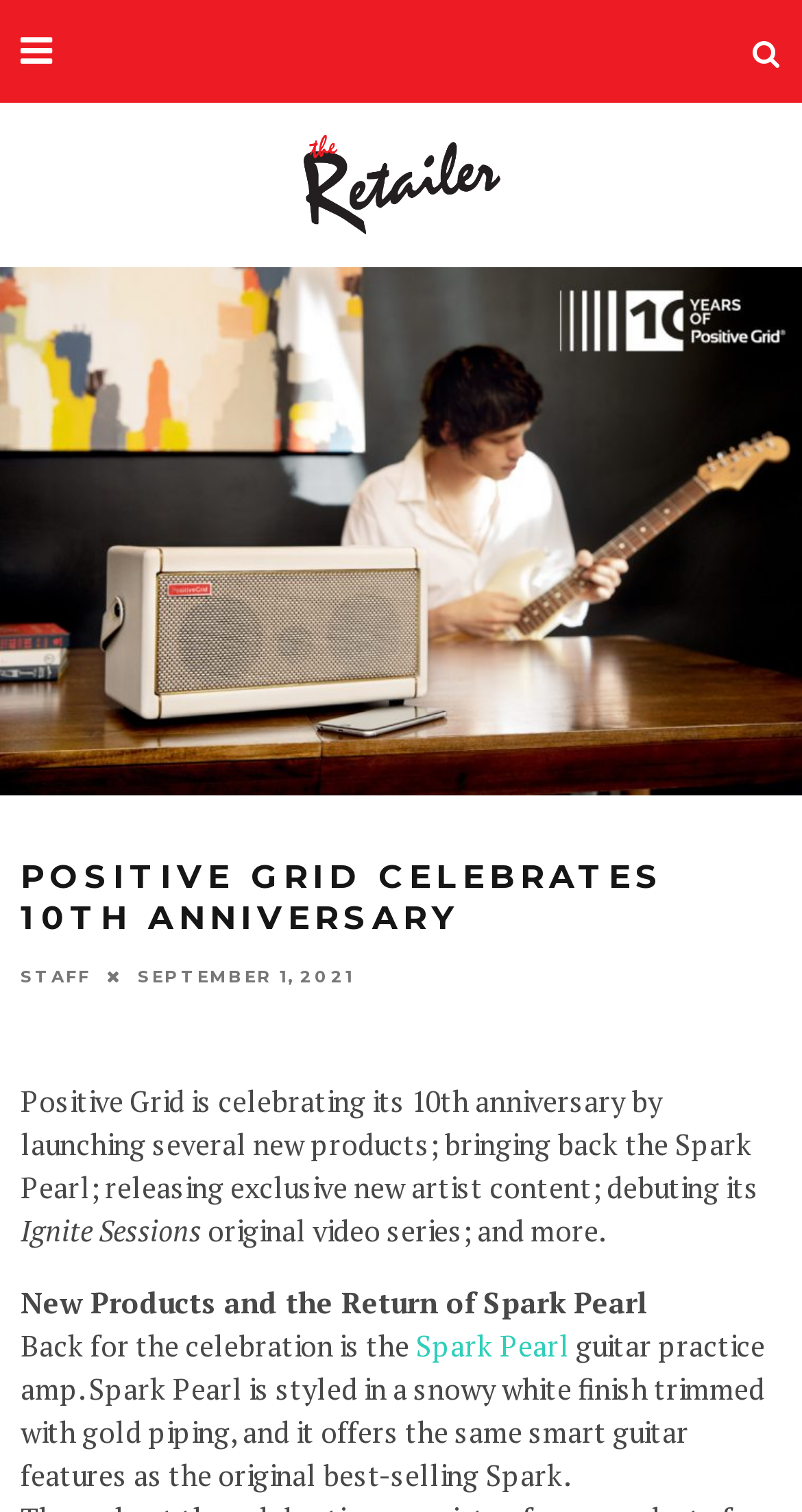Using the description: "alt="The Music & Sound Retailer"", determine the UI element's bounding box coordinates. Ensure the coordinates are in the format of four float numbers between 0 and 1, i.e., [left, top, right, bottom].

[0.374, 0.088, 0.626, 0.156]